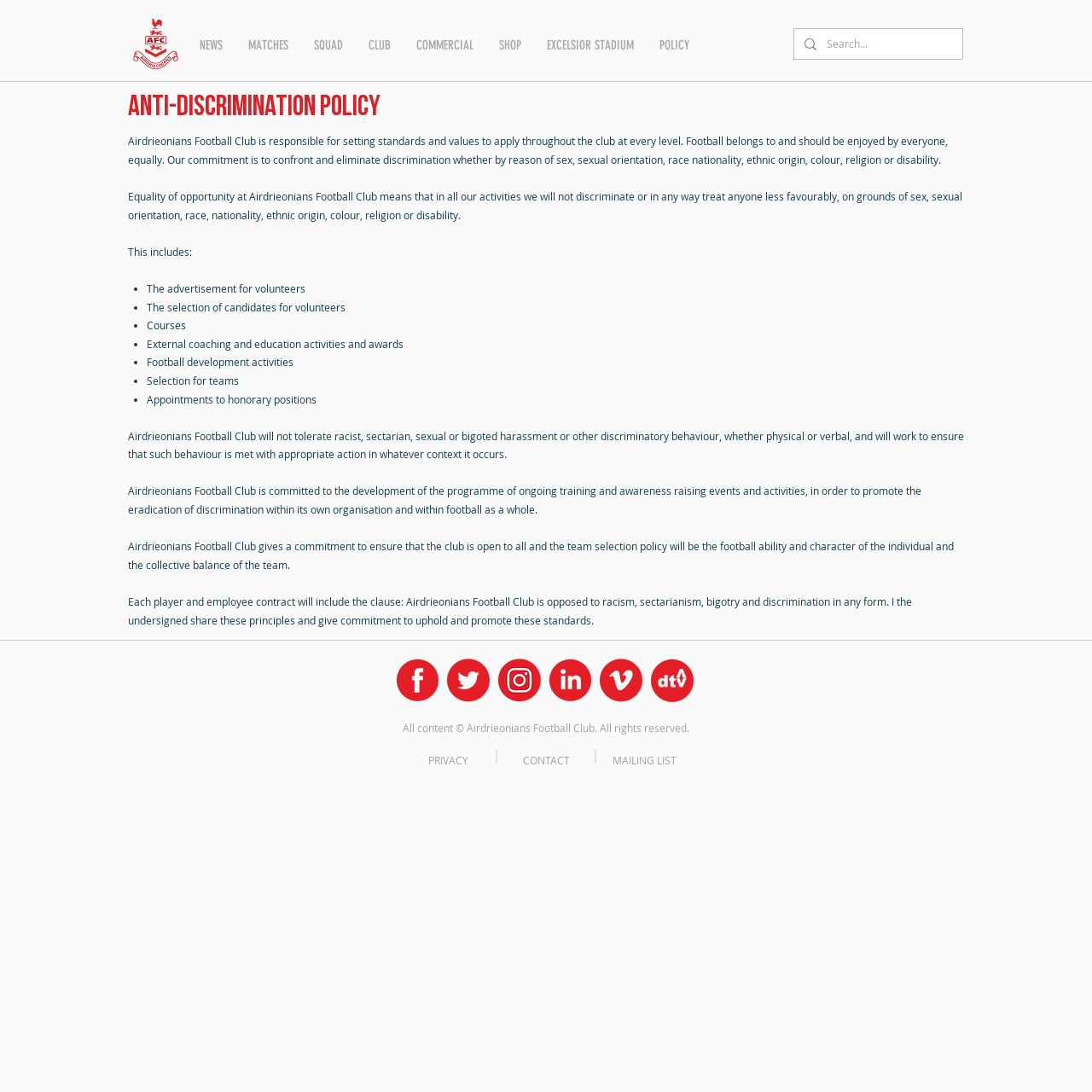Summarize the webpage in an elaborate manner.

The webpage is about Airdrieonians FC's Anti-Discrimination Policy. At the top left corner, there is a logo of Airdrieonians FC, an image of the football club's crest. Below the logo, there is a navigation menu with several links, including "NEWS", "MATCHES", "SQUAD", "CLUB", "COMMERCIAL", "SHOP", "EXCELSIOR STADIUM", and "POLICY". 

To the right of the navigation menu, there is a search bar with a magnifying glass icon. The search bar is accompanied by a text input field where users can enter their search queries.

The main content of the webpage is divided into sections. The first section has a heading "ANTI-DISCRIMINATION POLICY" and describes the football club's commitment to setting standards and values to apply throughout the club at every level. The policy emphasizes that football belongs to and should be enjoyed by everyone, equally, and that the club is committed to confronting and eliminating discrimination.

The policy statement is followed by a list of areas where the club will not discriminate, including the advertisement for volunteers, the selection of candidates for volunteers, courses, external coaching and education activities and awards, football development activities, selection for teams, and appointments to honorary positions.

The webpage also states that the club will not tolerate racist, sectarian, sexual, or bigoted harassment or other discriminatory behavior, and that it will work to ensure that such behavior is met with appropriate action. The club is committed to the development of a program of ongoing training and awareness-raising events and activities to promote the eradication of discrimination within its own organization and within football as a whole.

At the bottom of the webpage, there are links to the club's social media profiles, including Facebook, Twitter, Instagram, LinkedIn, Vimeo, and DTV. There is also a copyright notice stating that all content on the webpage is owned by Airdrieonians Football Club and that all rights are reserved. Additionally, there are links to the club's mailing list, contact page, and privacy policy.